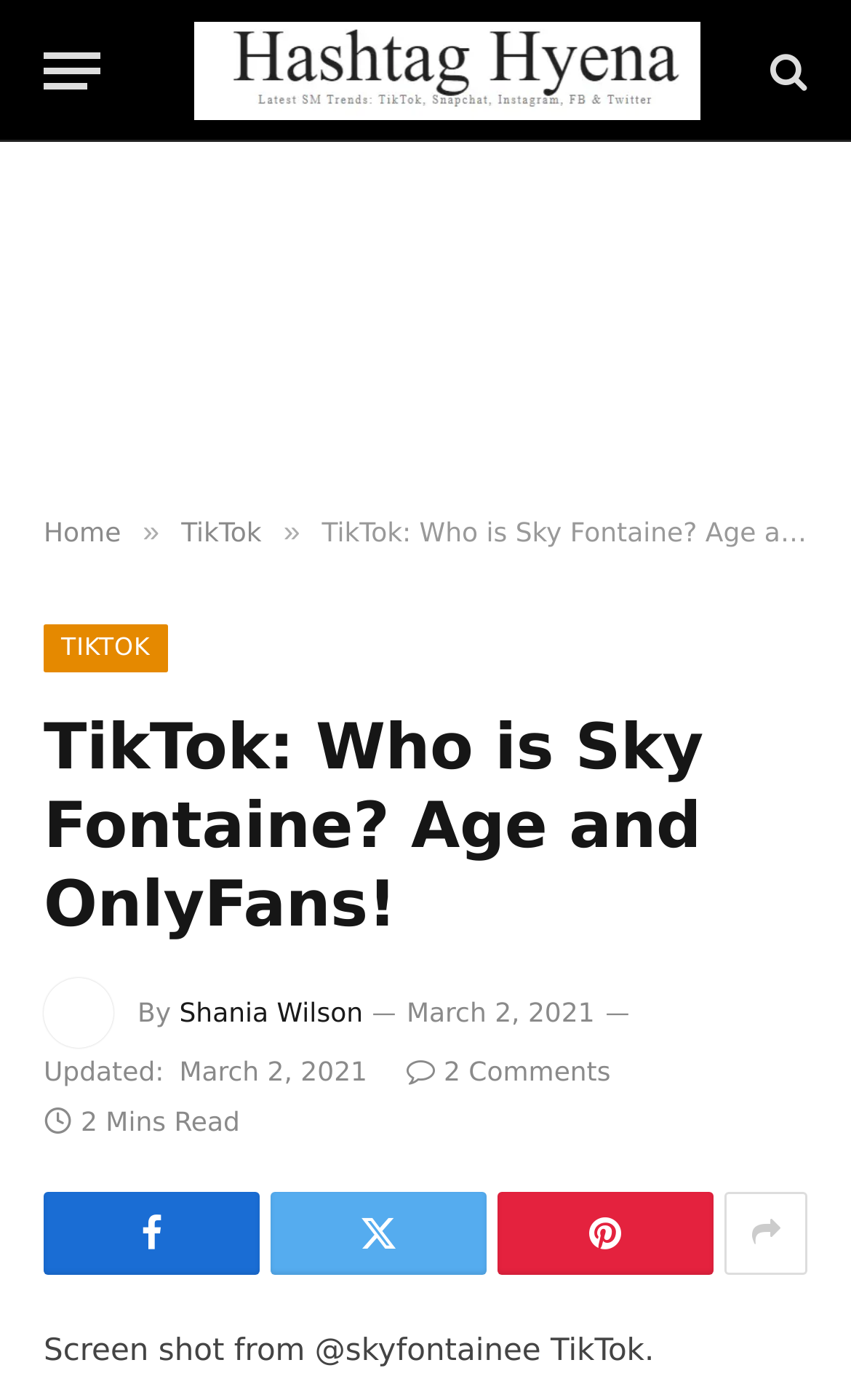Find the bounding box coordinates of the clickable area required to complete the following action: "Visit the Hashtag Hyena page".

[0.195, 0.0, 0.856, 0.101]